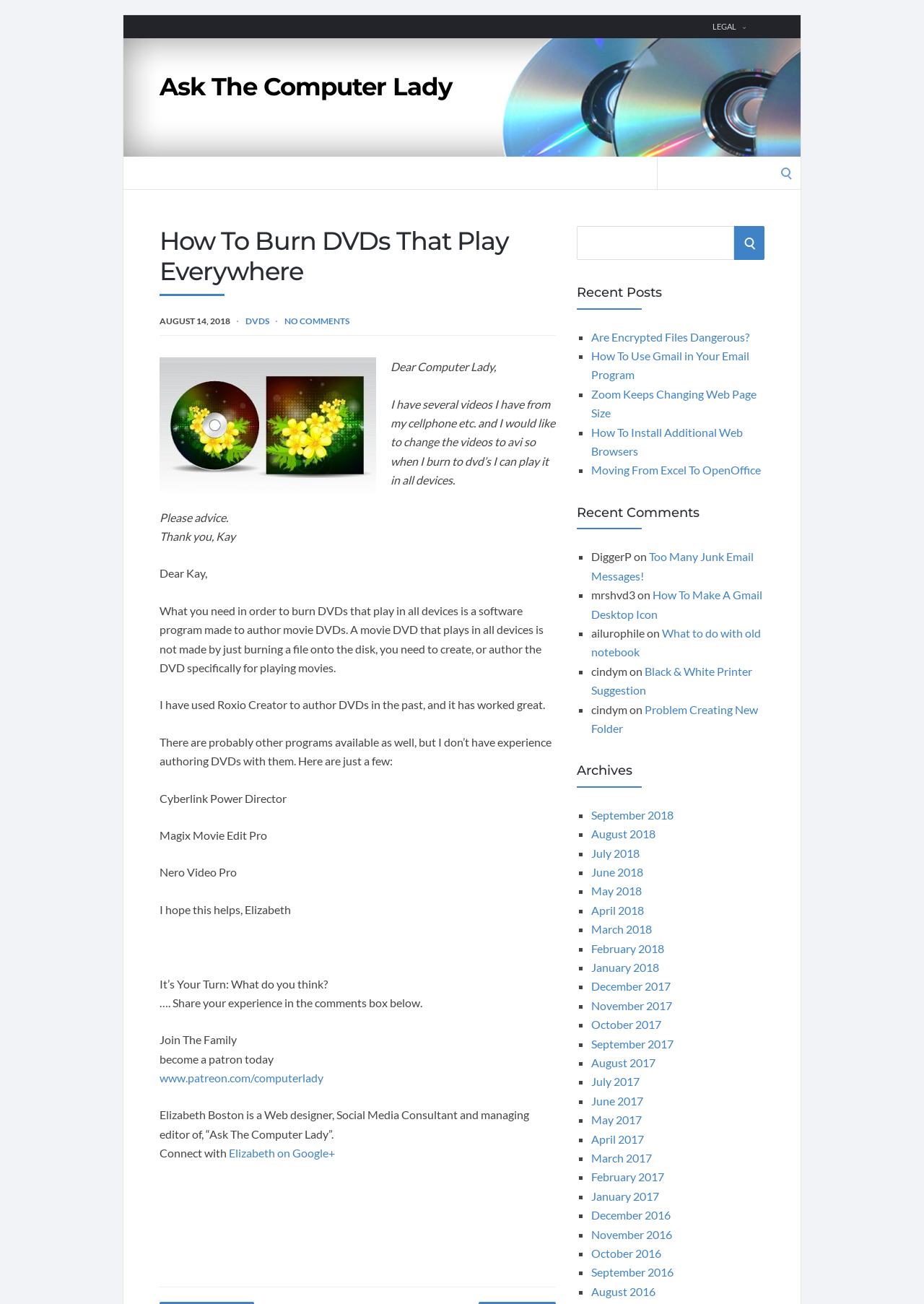Identify the bounding box coordinates of the section that should be clicked to achieve the task described: "Click on the link to ask the computer lady".

[0.056, 0.057, 0.489, 0.076]